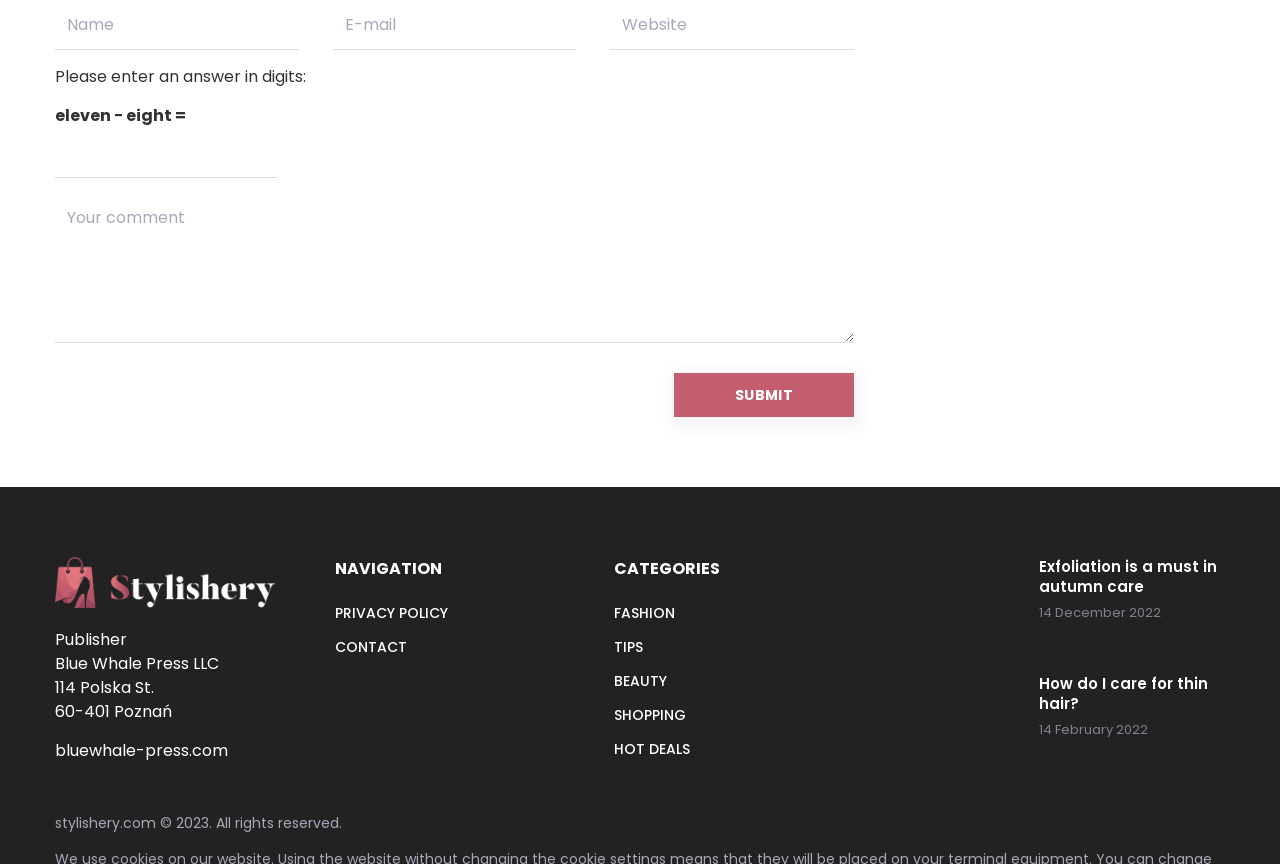Please identify the bounding box coordinates of the element's region that needs to be clicked to fulfill the following instruction: "Check the date of the article How do I care for thin hair?". The bounding box coordinates should consist of four float numbers between 0 and 1, i.e., [left, top, right, bottom].

[0.812, 0.834, 0.897, 0.856]